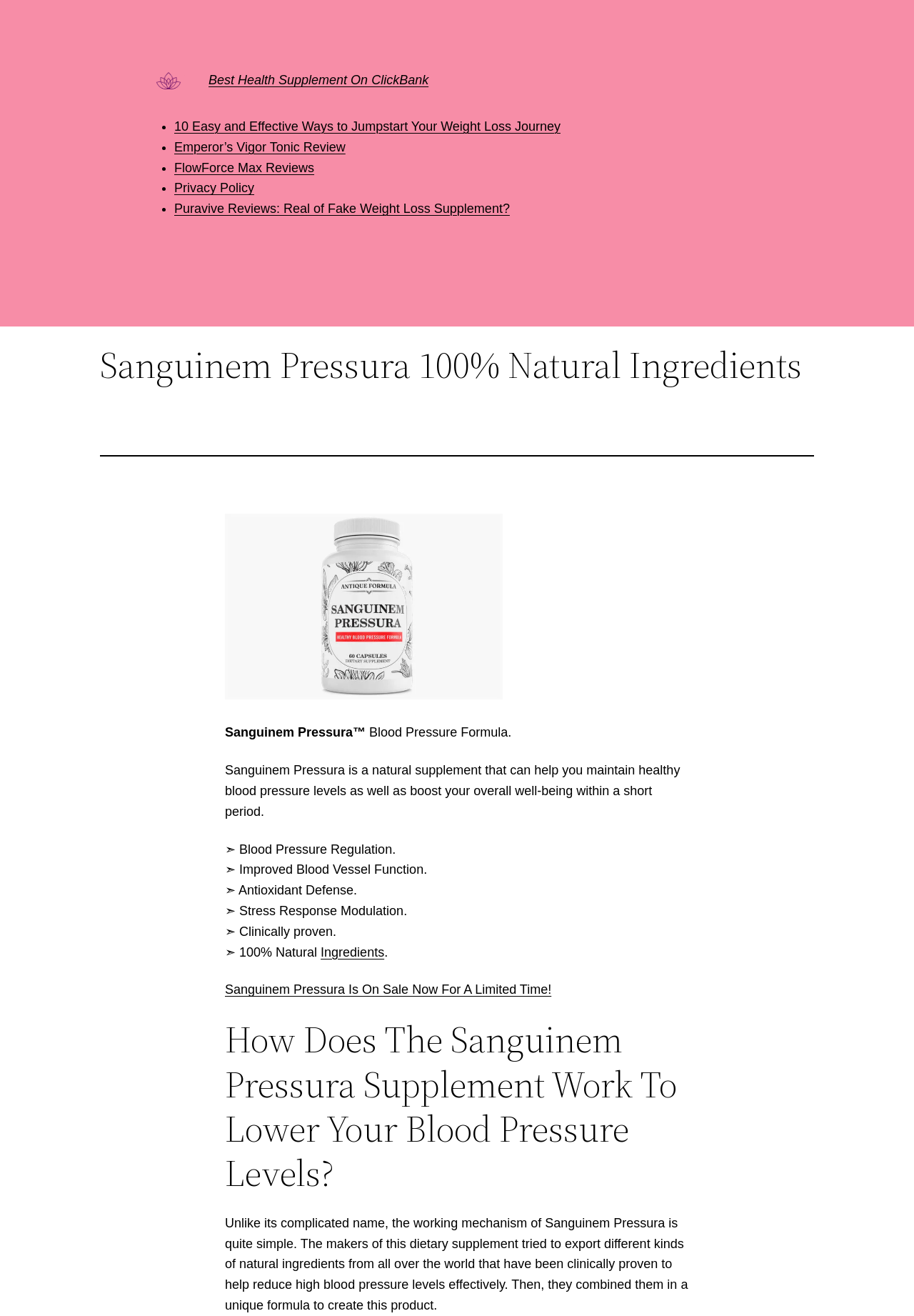What is the name of the health supplement?
Refer to the image and give a detailed answer to the question.

The name of the health supplement is mentioned in the heading 'Sanguinem Pressura 100% Natural Ingredients' and also in the text 'Sanguinem Pressura is a natural supplement that can help you maintain healthy blood pressure levels as well as boost your overall well-being within a short period.'